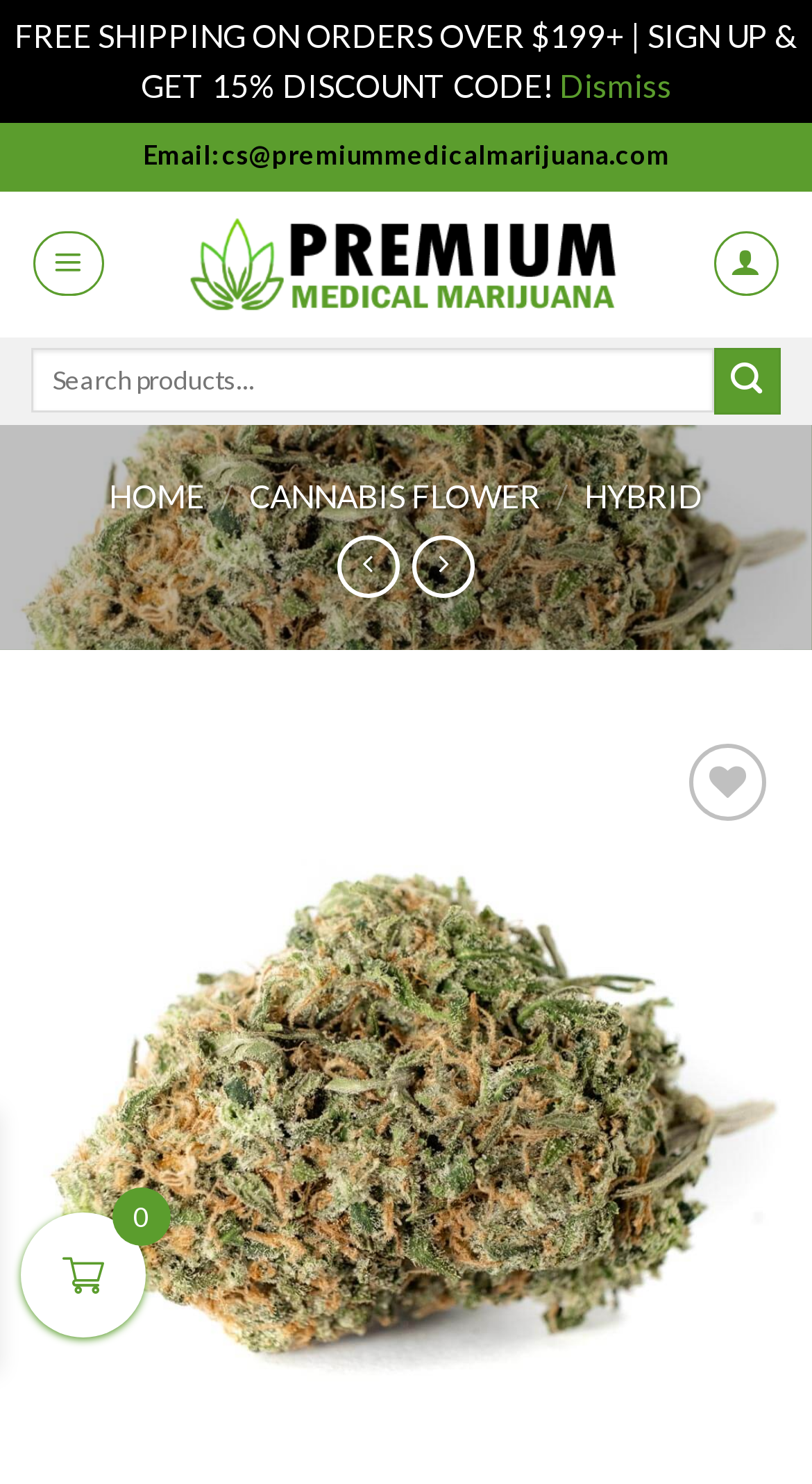Extract the bounding box for the UI element that matches this description: "Menu".

[0.042, 0.156, 0.128, 0.199]